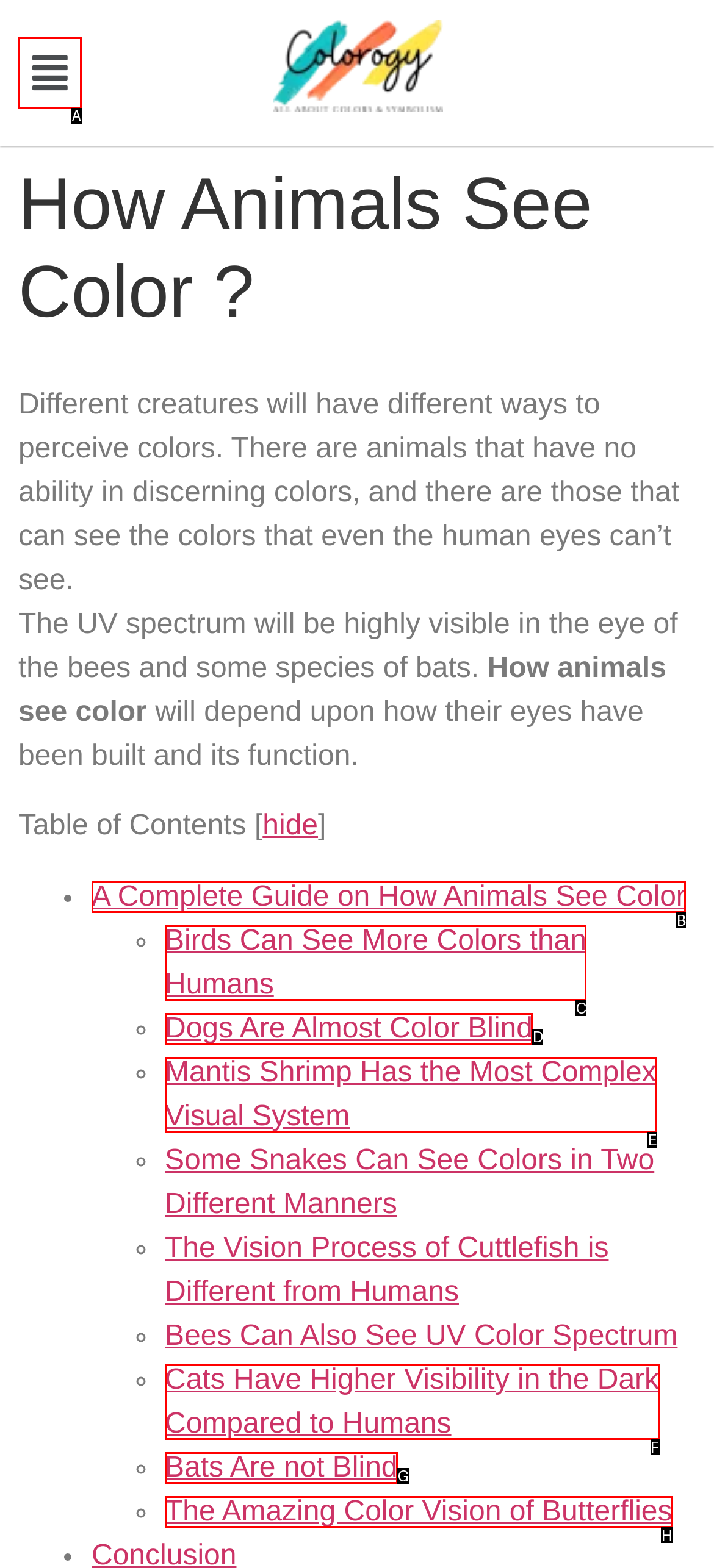Identify the letter of the option that should be selected to accomplish the following task: Click the 'Menu' button. Provide the letter directly.

A